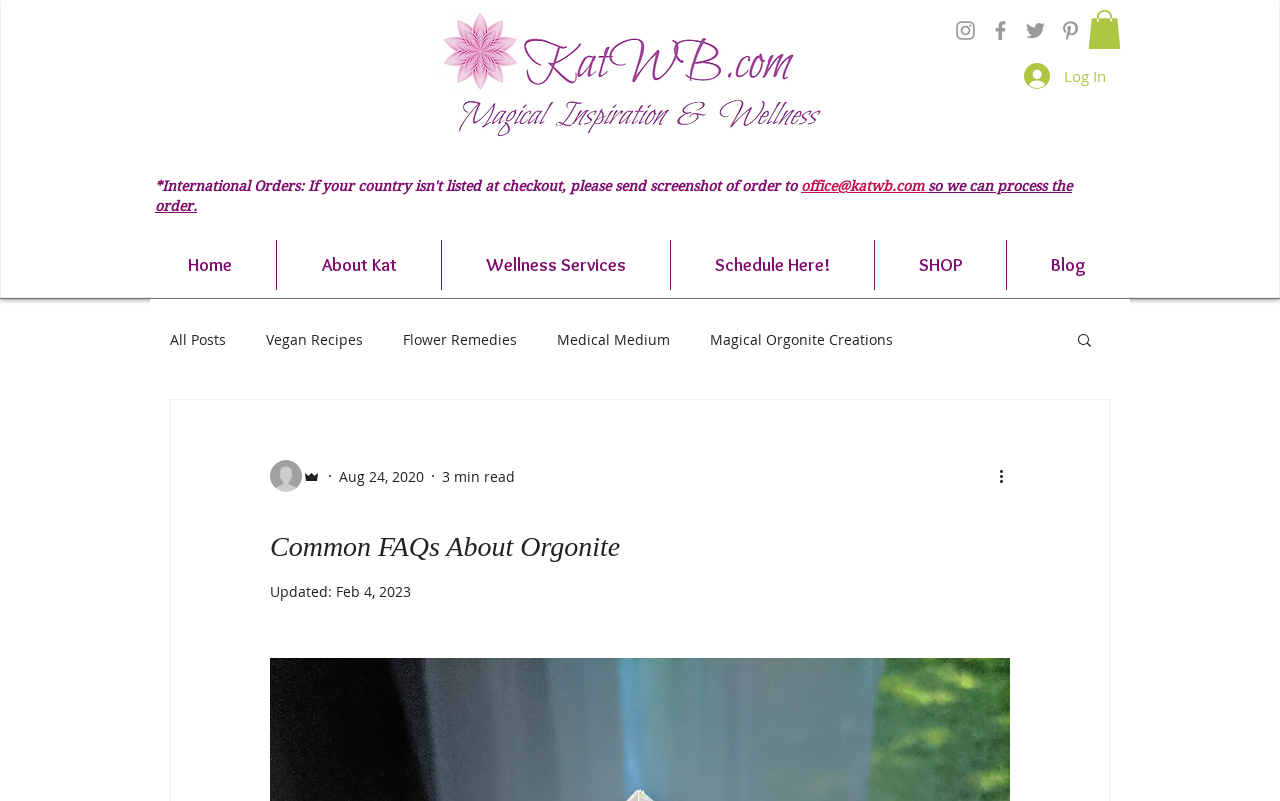Identify the bounding box coordinates of the clickable section necessary to follow the following instruction: "View the blog". The coordinates should be presented as four float numbers from 0 to 1, i.e., [left, top, right, bottom].

[0.787, 0.3, 0.883, 0.362]